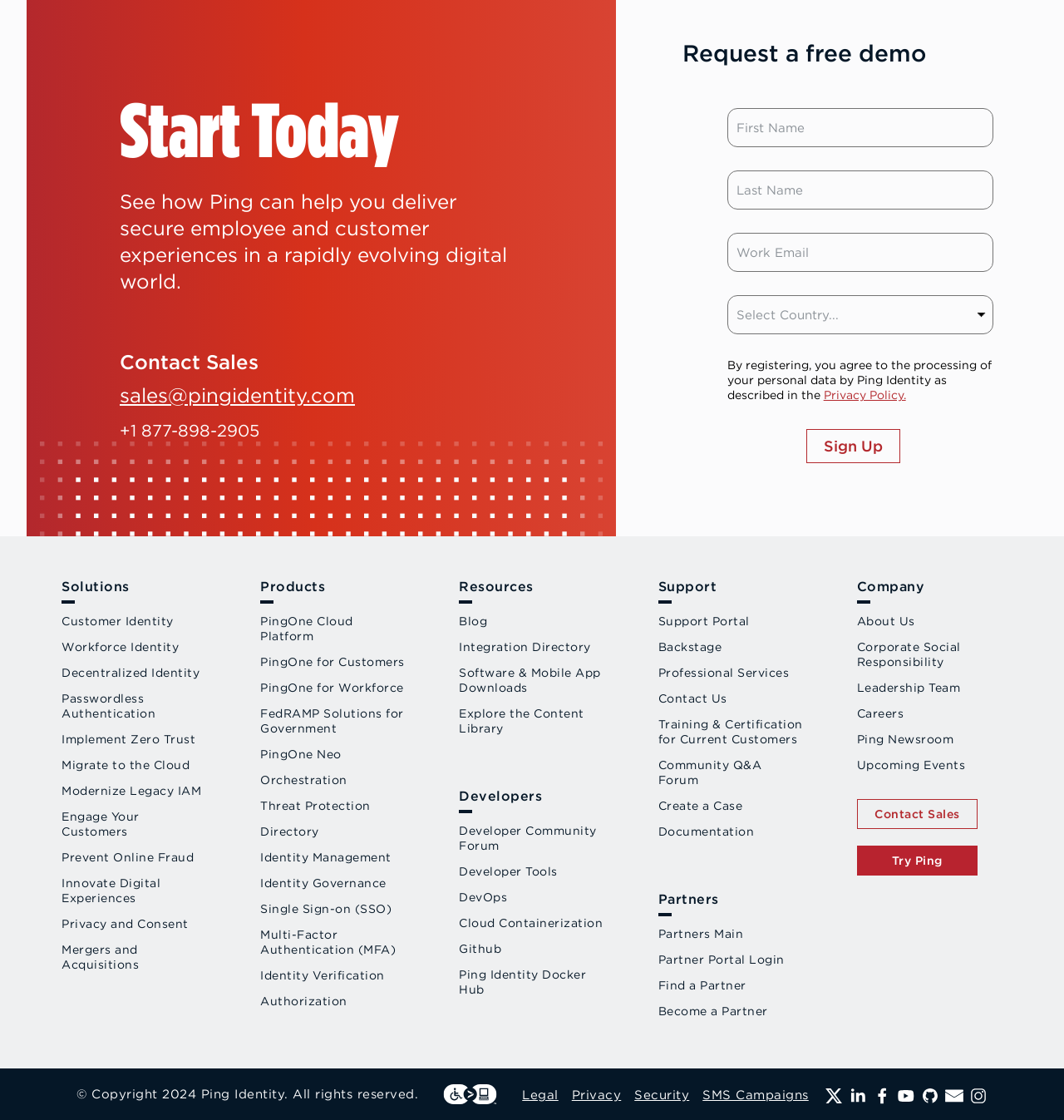Please identify the bounding box coordinates of the element on the webpage that should be clicked to follow this instruction: "Request a free demo". The bounding box coordinates should be given as four float numbers between 0 and 1, formatted as [left, top, right, bottom].

[0.642, 0.035, 0.871, 0.06]